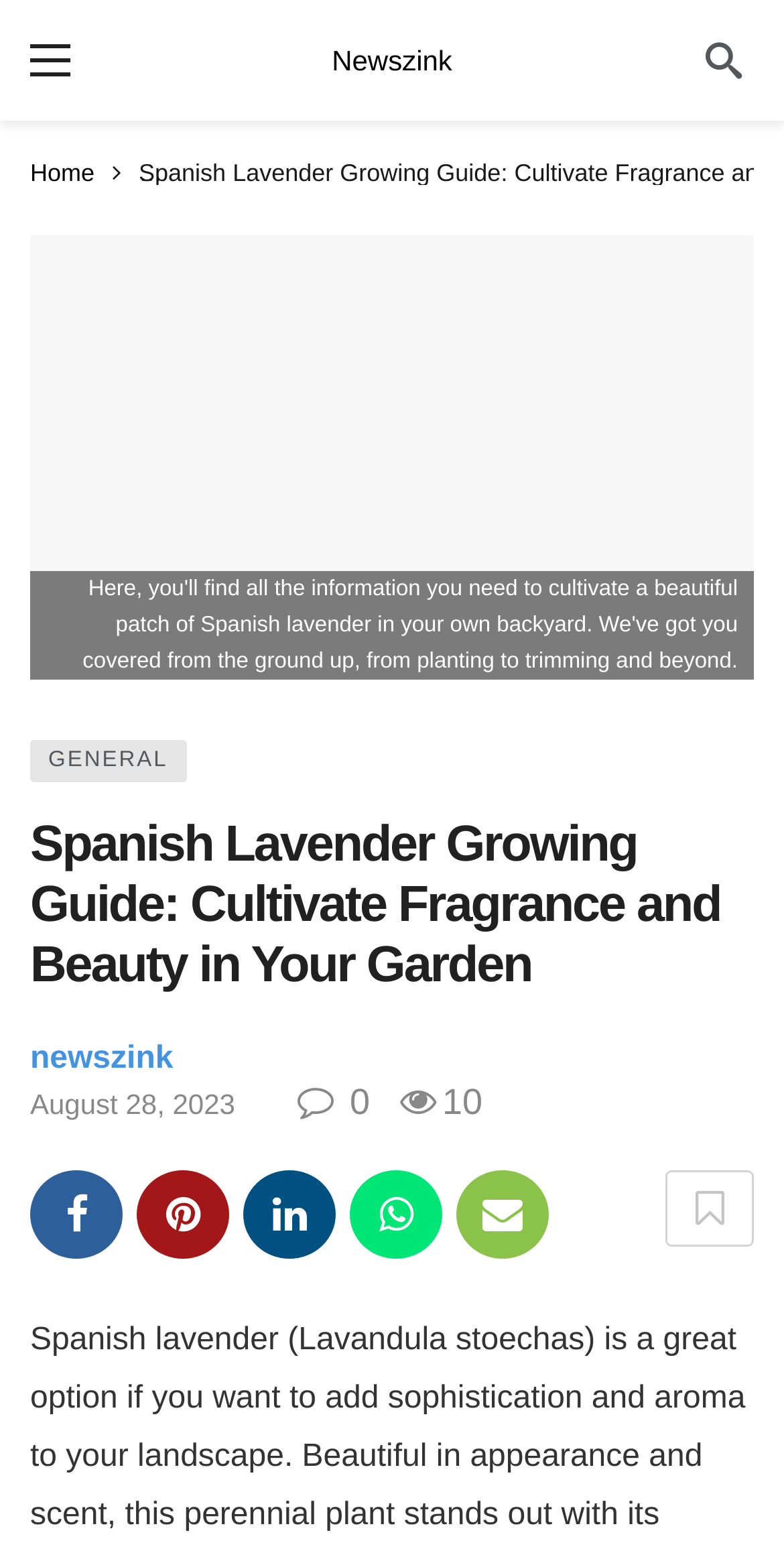Refer to the image and offer a detailed explanation in response to the question: What is the date of the latest article?

I located a link element with the text 'August 28, 2023' which appears to be a date. This date is likely associated with the latest article on the webpage.